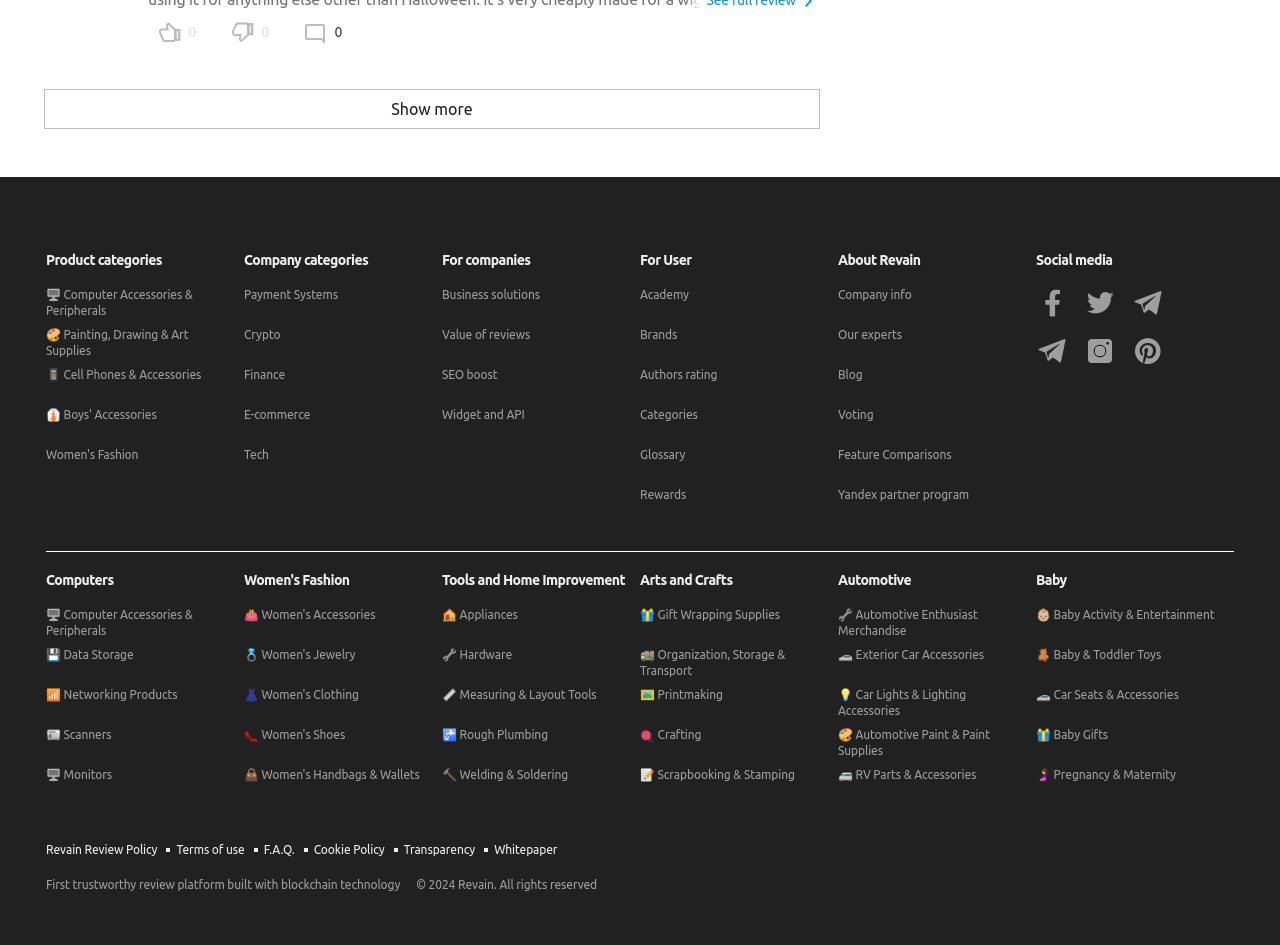How many headings are there on the webpage?
Please look at the screenshot and answer in one word or a short phrase.

7